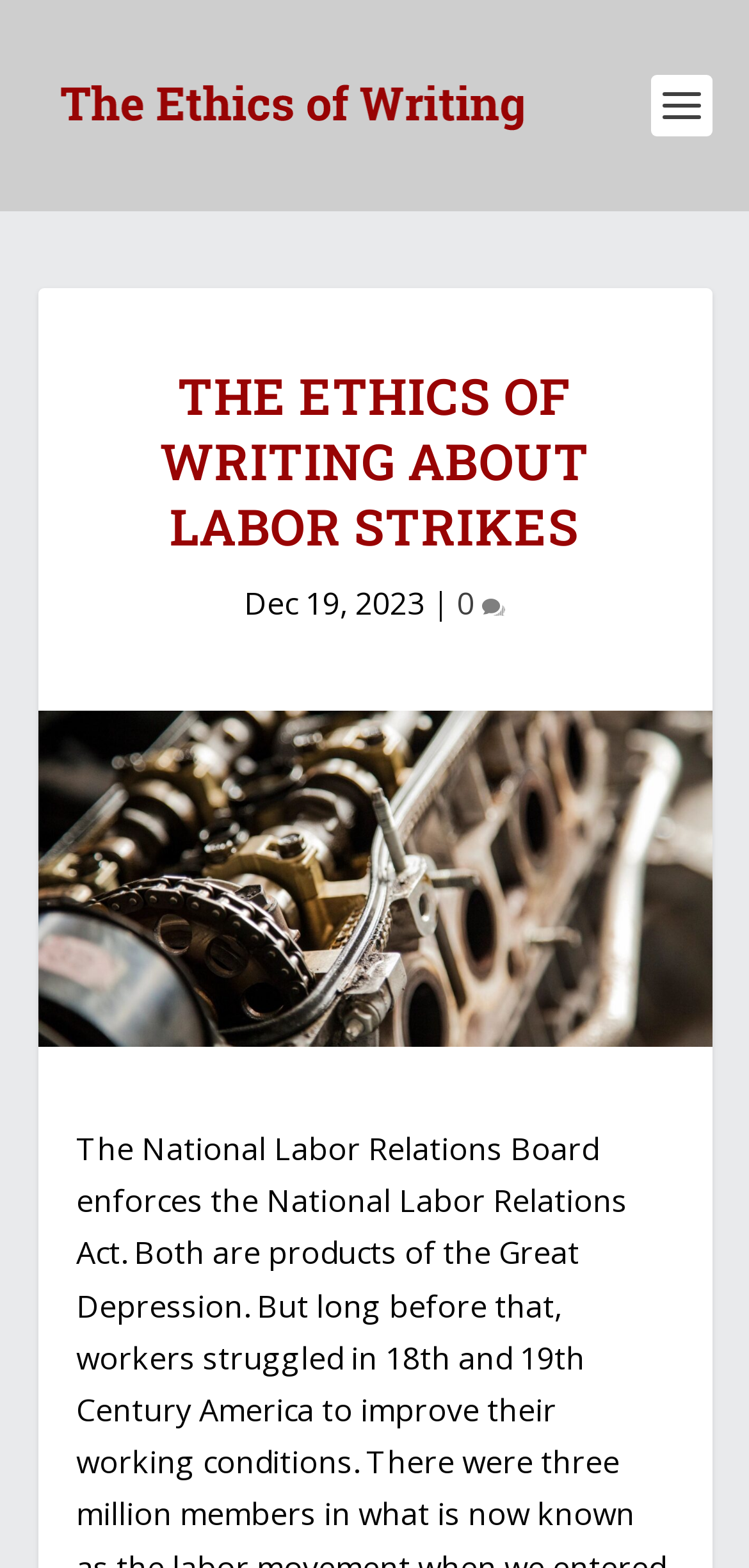Create a detailed narrative describing the layout and content of the webpage.

The webpage appears to be an article or blog post about the ethics of writing about labor strikes. At the top, there is a link and an image with the title "The Ethics of Writing" on the left side of the page. Below this, there is a larger heading that reads "THE ETHICS OF WRITING ABOUT LABOR STRIKES" spanning most of the page's width. 

To the right of the heading, there are three elements aligned horizontally: a static text "Dec 19, 2023", a vertical line "|", and a link with the text "0 " and an icon. The link also contains a comment count. 

Below the heading and the horizontal elements, there is a larger image that takes up most of the page's width, titled "The Ethics of Writing About Labor Strikes".